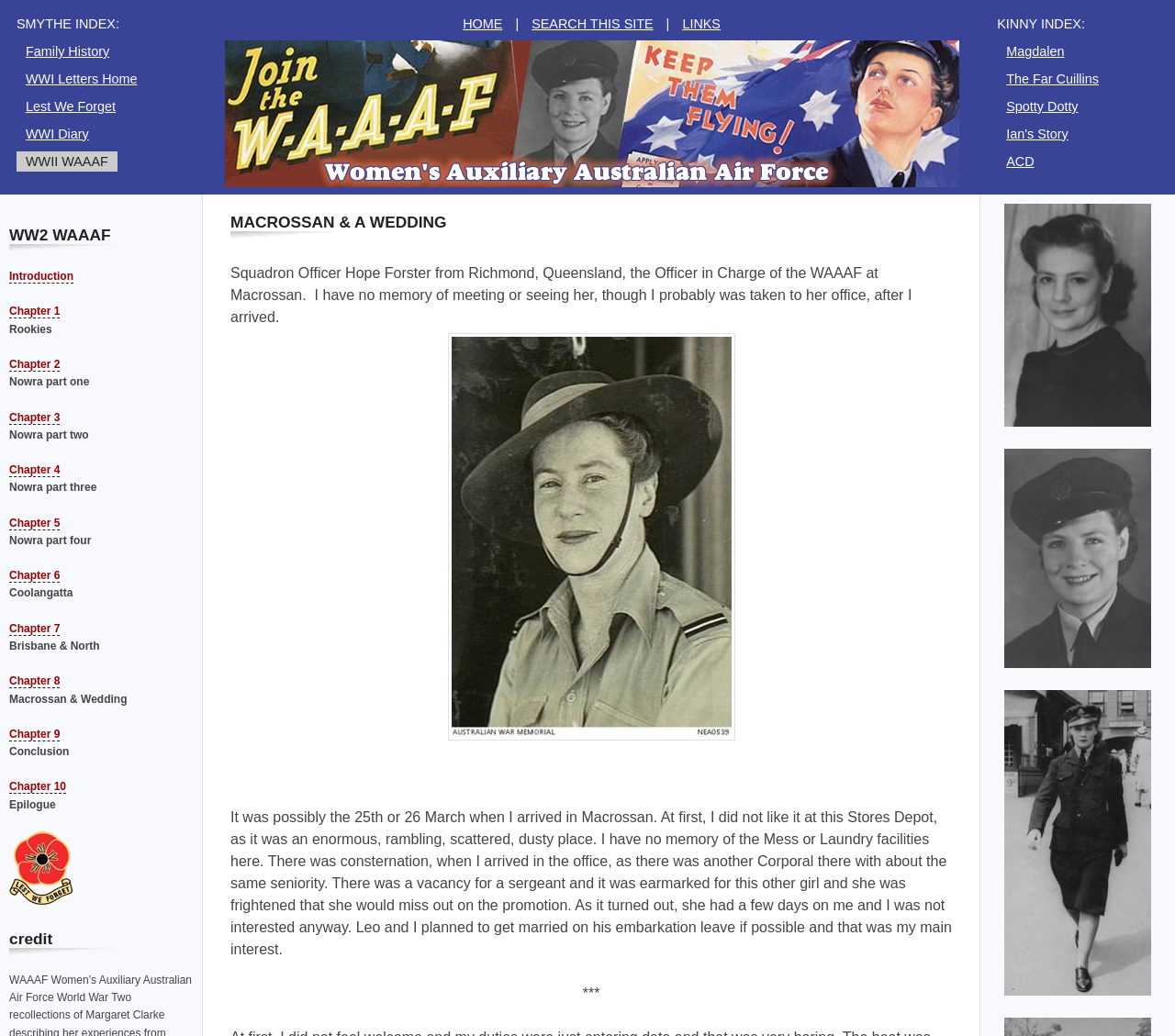Describe all the significant parts and information present on the webpage.

This webpage is about the Women's Auxiliary Australian Air Force (WAAAF) during World War Two, specifically the recollections of Margaret Clarke from 1941 to 1947. 

At the top of the page, there are several links, including "HOME", "SEARCH THIS SITE", and "LINKS", which are positioned horizontally across the page. Below these links, there are two columns of links and text. The left column has links to various topics, such as "Family History", "WWI Letters Home", and "WWII WAAAF", while the right column has links to "Magdalen", "The Far Cuillins", and "Ian's Story". 

Below these columns, there is a heading "WW2 WAAAF" followed by a series of links to chapters, including "Introduction", "Chapter 1", "Chapter 2", and so on, up to "Chapter 10". Each chapter link is accompanied by a brief descriptive text, such as "Rookies", "Nowra part one", and "Coolangatta". 

On the right side of the page, there is an image, and below it, a heading "credit". 

Further down the page, there is a heading "MACROSSAN & A WEDDING" followed by a block of text describing Squadron Officer Hope Forster and the WAAAF at Macrossan. Below this text, there is an image of a WAAAF officer, and then another block of text describing Margaret Clarke's arrival in Macrossan and her experiences there. 

At the bottom of the page, there are three images, although they do not have descriptive text.